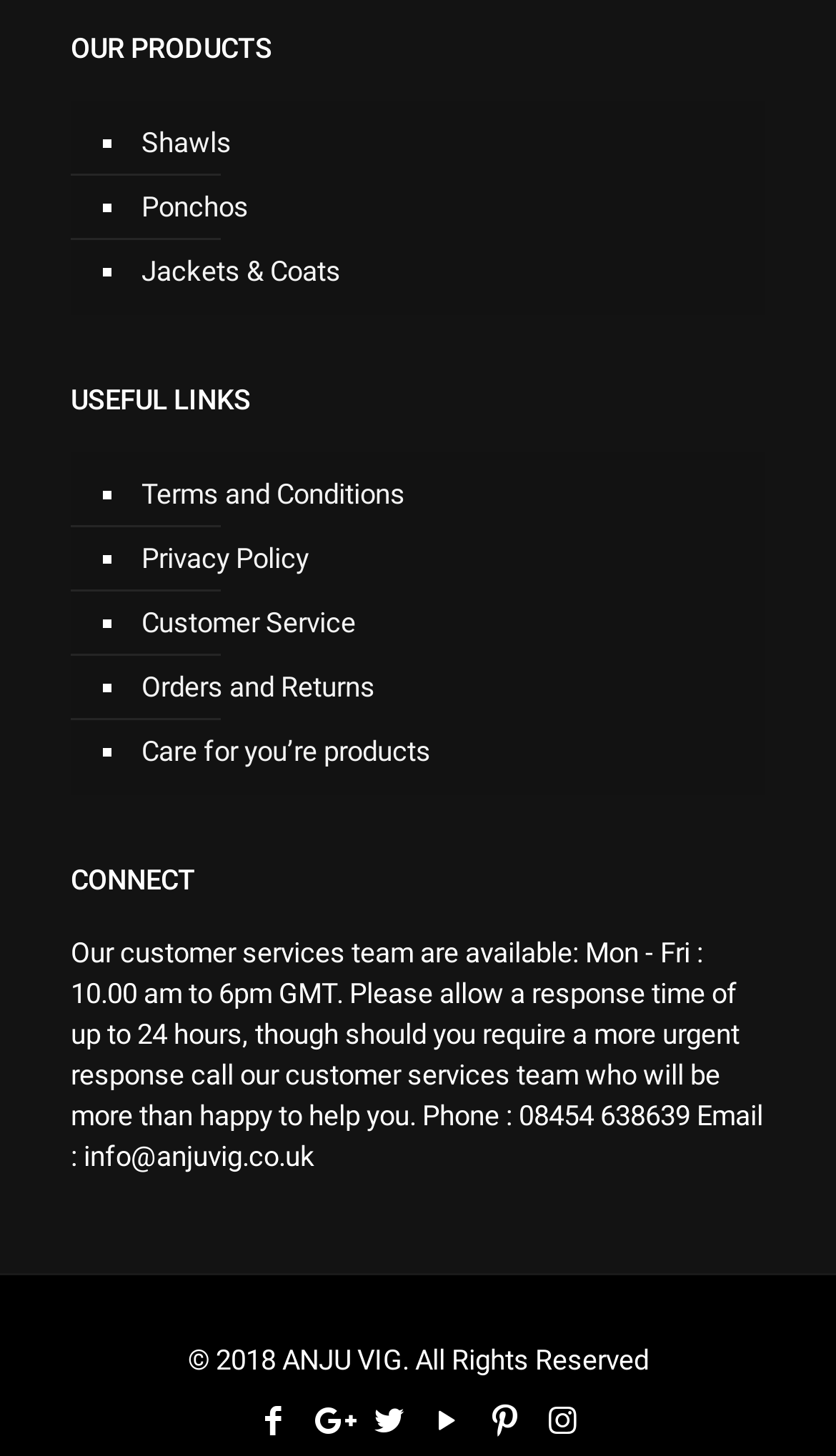Analyze the image and give a detailed response to the question:
What is the company name?

The webpage has a copyright notice at the bottom which states '© 2018 ANJU VIG. All Rights Reserved', indicating that the company name is ANJU VIG.